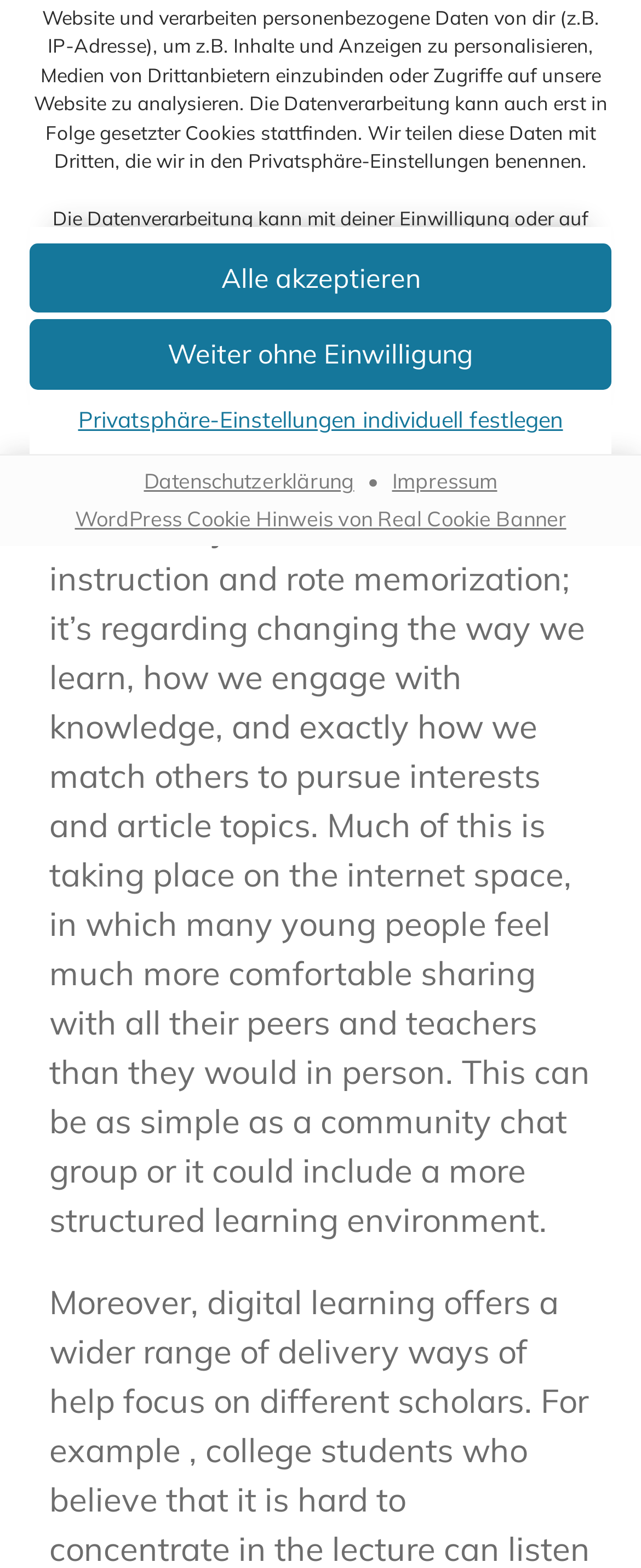Bounding box coordinates are specified in the format (top-left x, top-left y, bottom-right x, bottom-right y). All values are floating point numbers bounded between 0 and 1. Please provide the bounding box coordinate of the region this sentence describes: Visits to Our Orchard

None